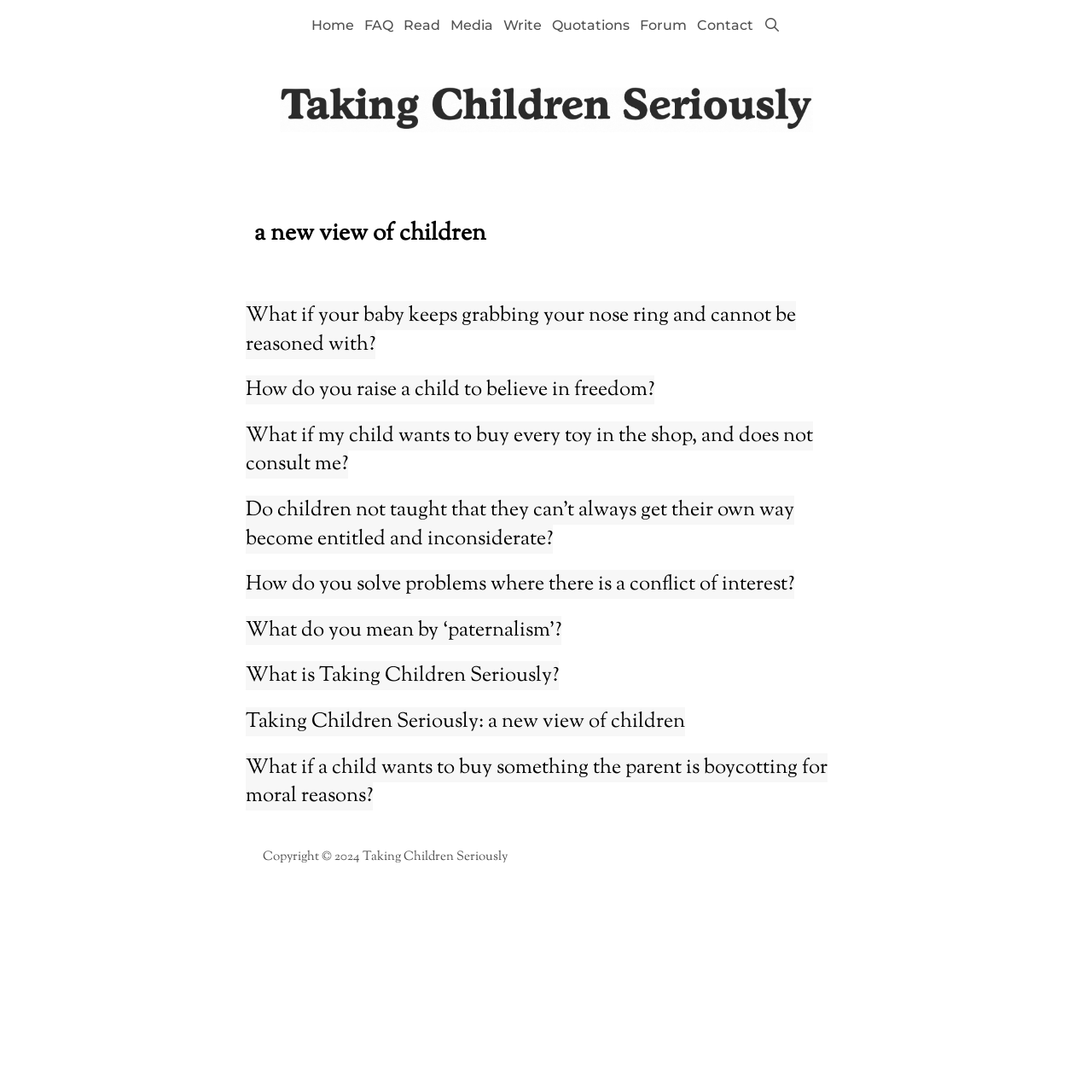How many articles are there on the page?
Based on the screenshot, provide your answer in one word or phrase.

8